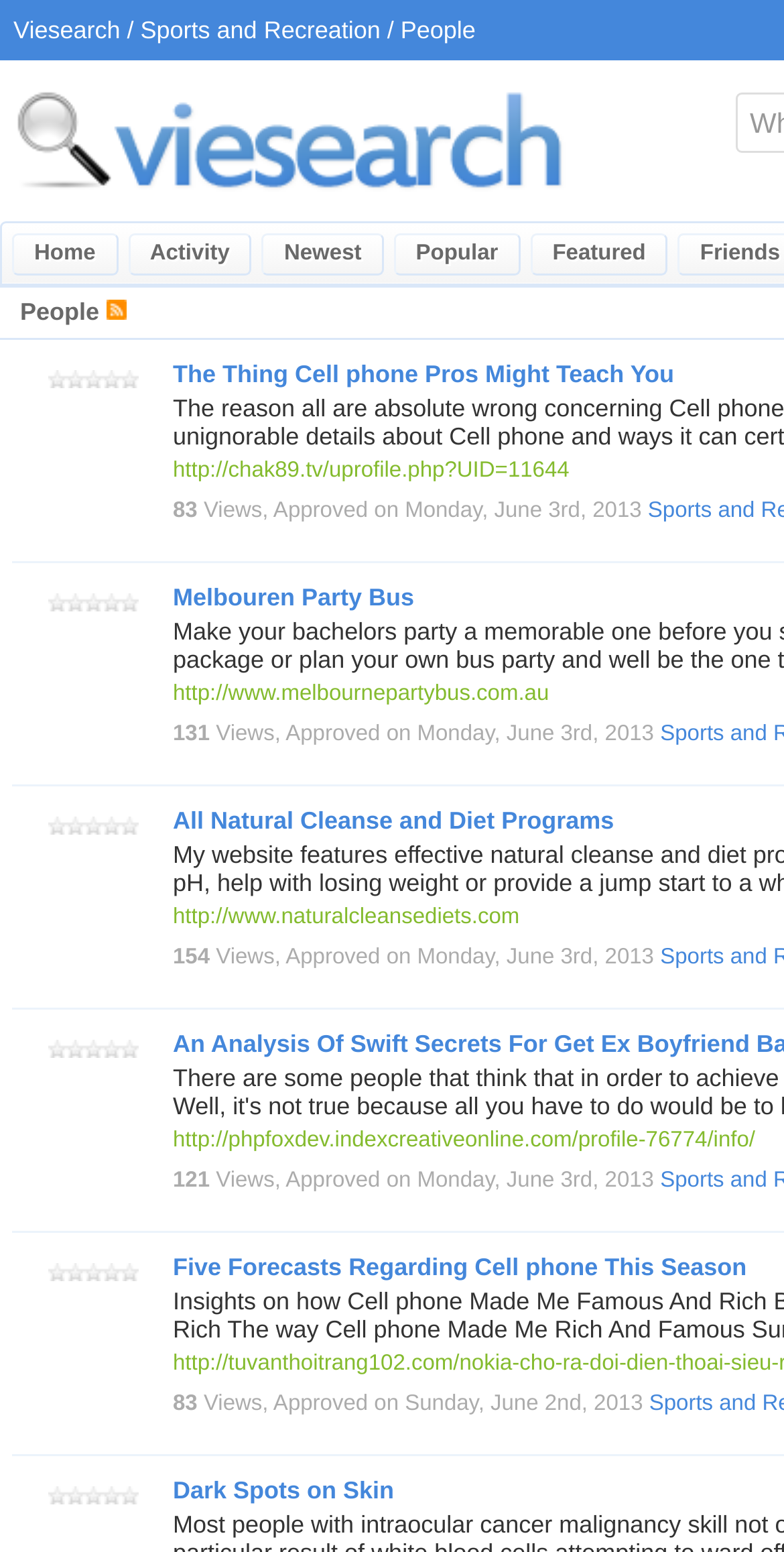How many stars do the search results have?
Please answer using one word or phrase, based on the screenshot.

0